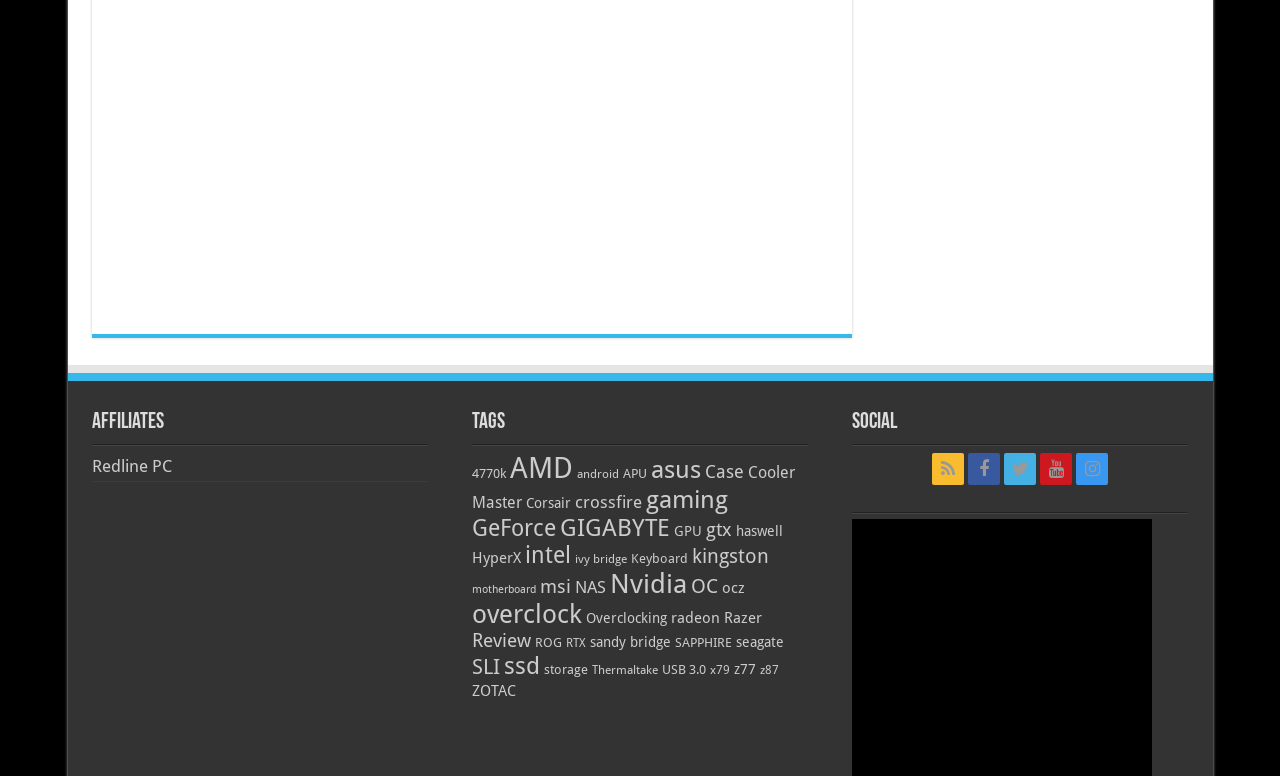Find the bounding box coordinates of the clickable area that will achieve the following instruction: "Click on the 'Redline PC' link".

[0.071, 0.587, 0.134, 0.613]